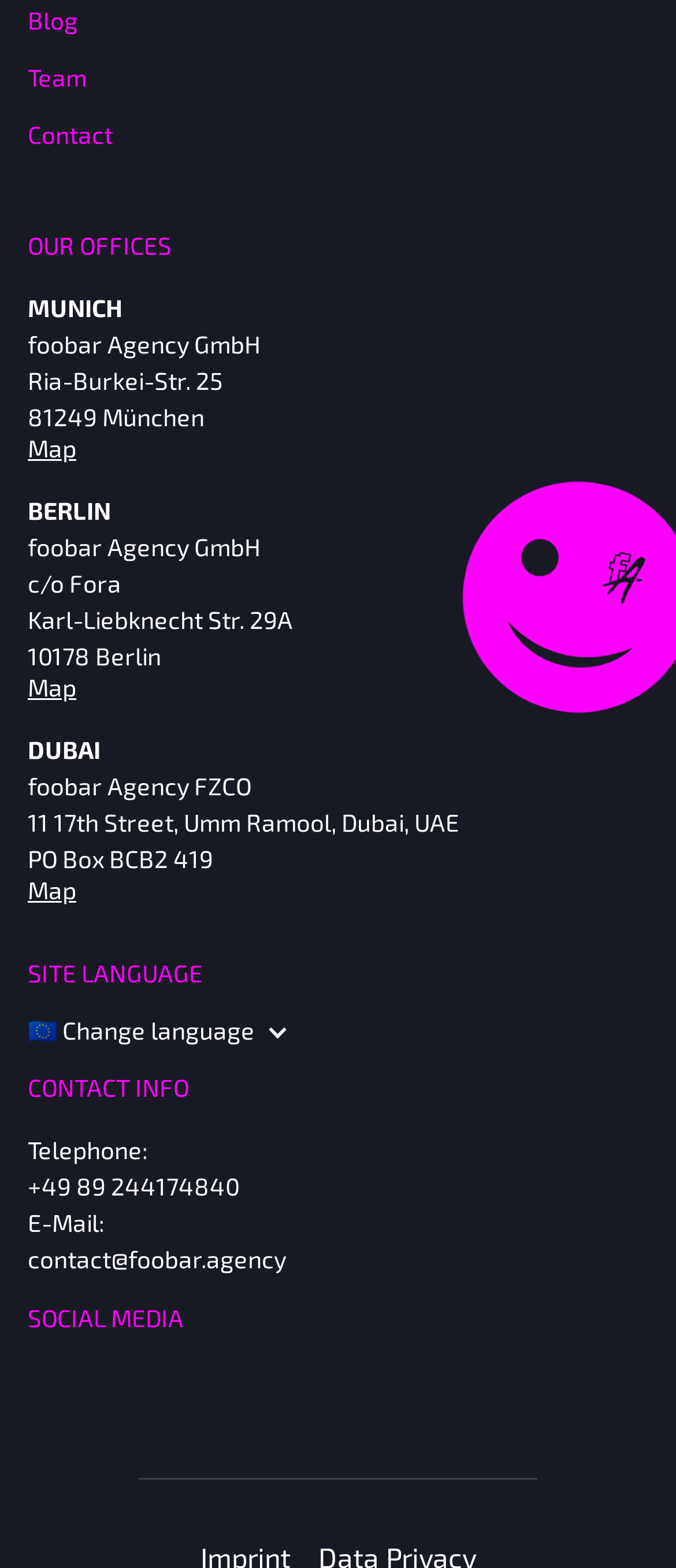Given the following UI element description: "alt="Instragram logo"", find the bounding box coordinates in the webpage screenshot.

[0.041, 0.85, 0.123, 0.904]